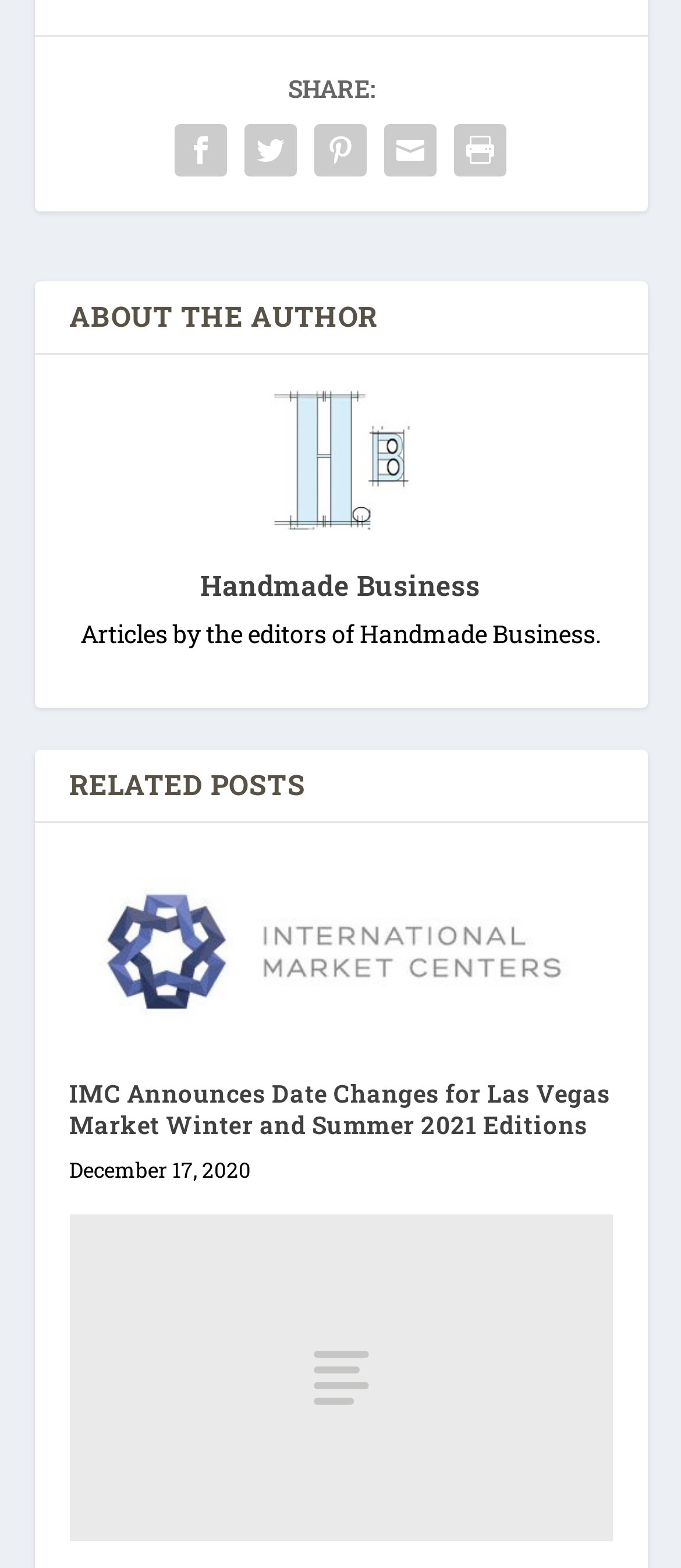Using the description "Handmade Business", locate and provide the bounding box of the UI element.

[0.294, 0.361, 0.706, 0.385]